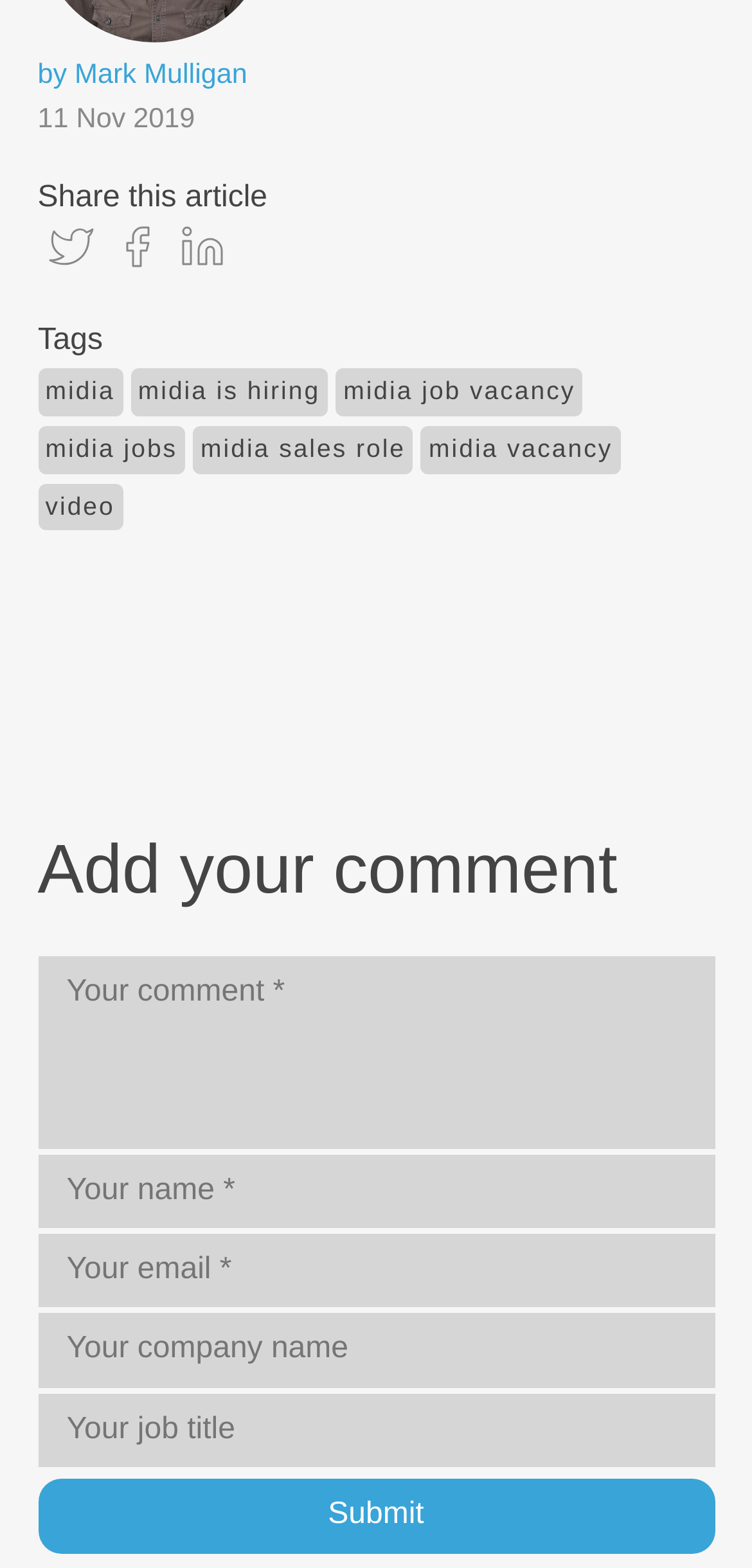How many text fields are required to submit a comment?
Answer the question based on the image using a single word or a brief phrase.

3